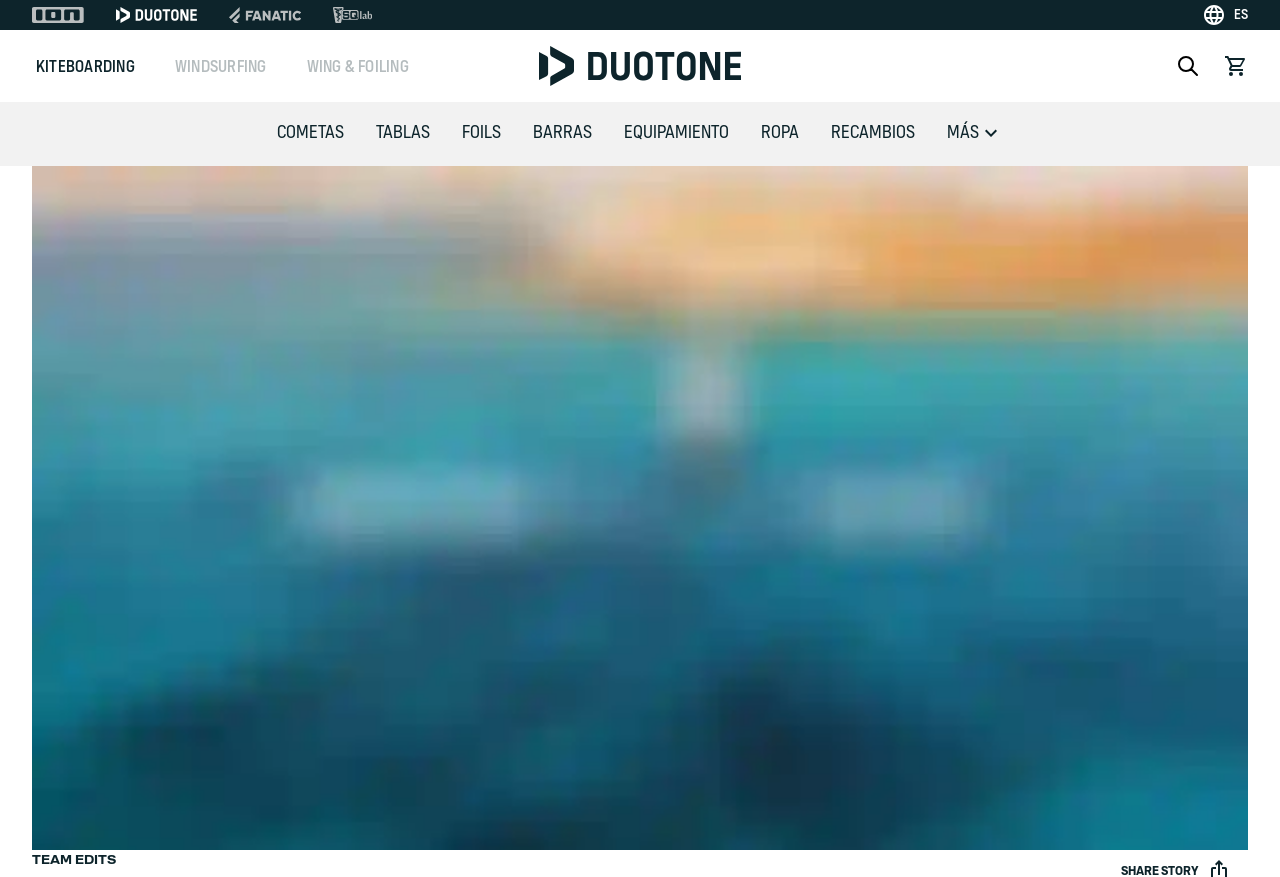How many types of sports are listed?
Look at the image and construct a detailed response to the question.

Based on the links 'KITEBOARDING', 'WINDSURFING', and 'WING & FOILING', I can infer that there are three types of sports listed on the webpage.